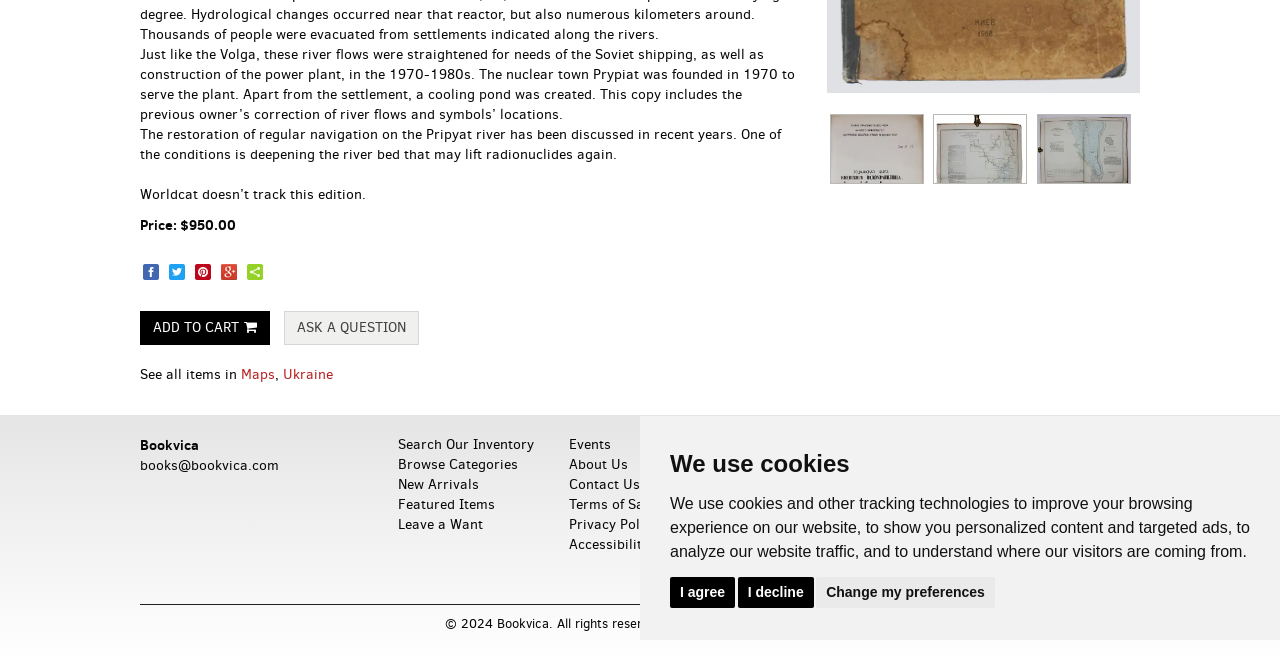Calculate the bounding box coordinates of the UI element given the description: "Ask a Question".

[0.222, 0.469, 0.327, 0.52]